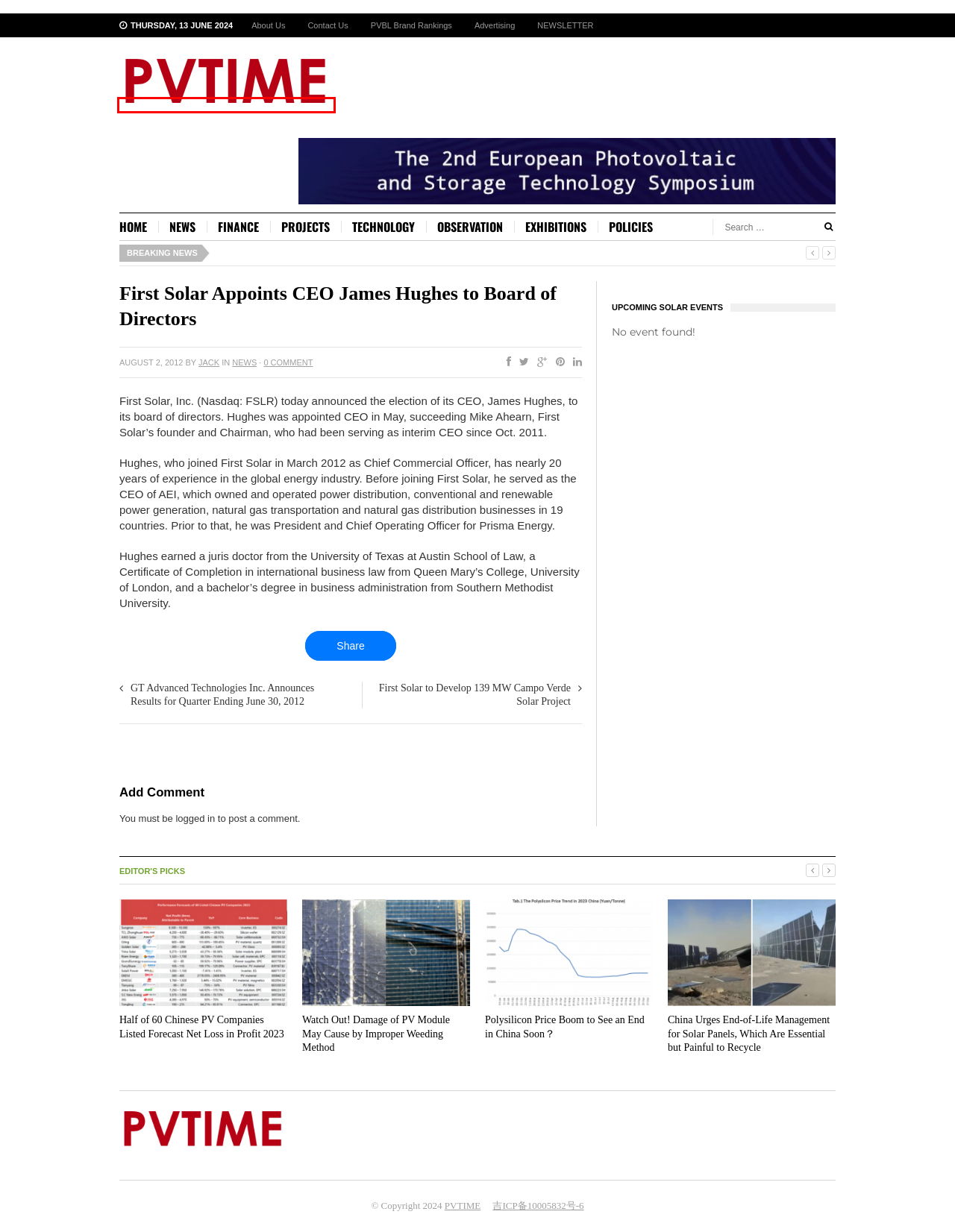Analyze the webpage screenshot with a red bounding box highlighting a UI element. Select the description that best matches the new webpage after clicking the highlighted element. Here are the options:
A. PVTIME – Global New Energy Media!
B. Exhibitions – PVTIME
C. Policies – PVTIME
D. First Solar to Develop 139 MW Campo Verde Solar Project – PVTIME
E. News – PVTIME
F. Projects – PVTIME
G. Finance – PVTIME
H. GT Advanced Technologies Inc. Announces Results for Quarter Ending June 30, 2012 – PVTIME

A